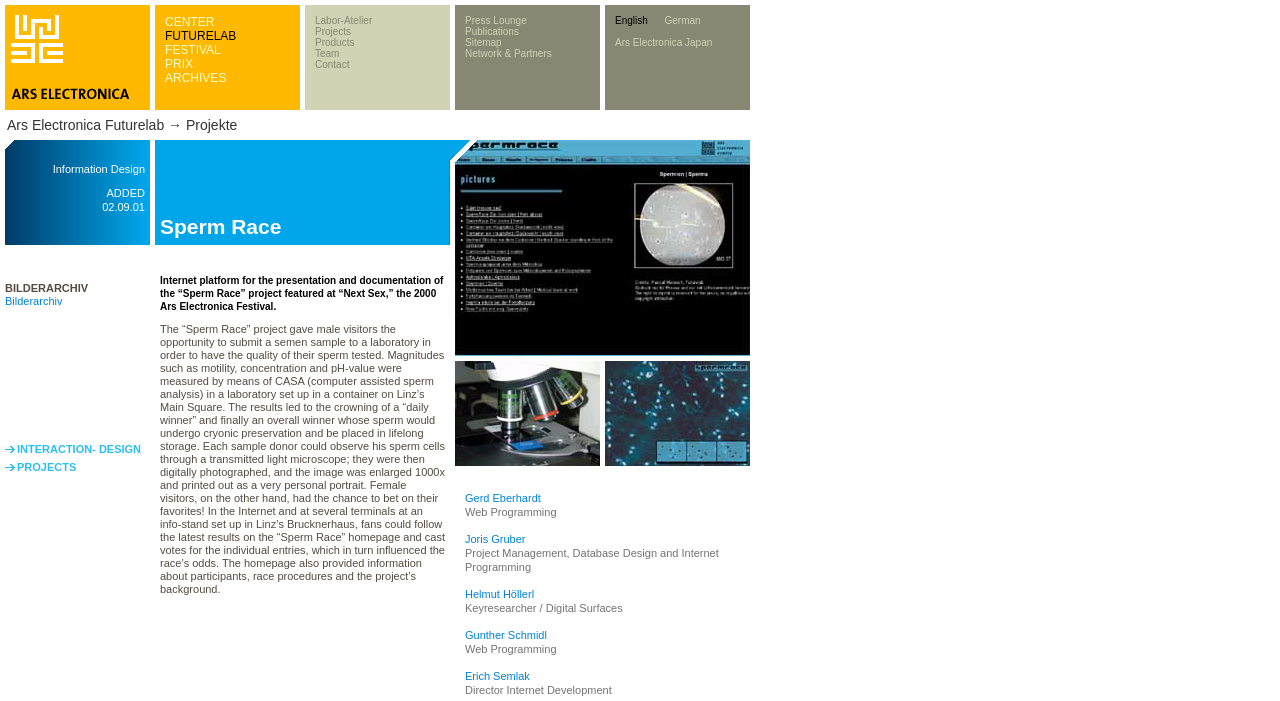Could you provide the bounding box coordinates for the portion of the screen to click to complete this instruction: "Visit the FUTURELAB page"?

[0.129, 0.041, 0.185, 0.061]